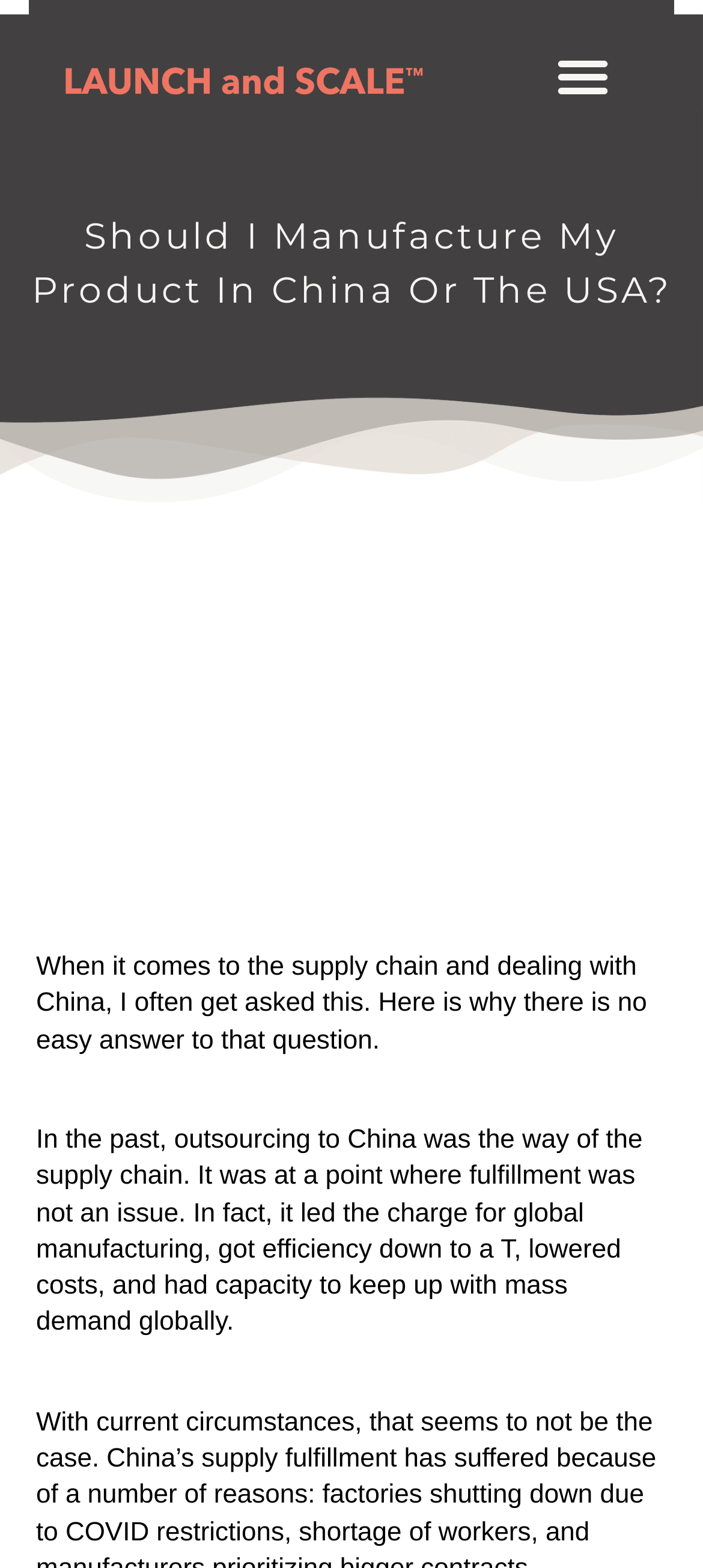Given the element description, predict the bounding box coordinates in the format (top-left x, top-left y, bottom-right x, bottom-right y). Make sure all values are between 0 and 1. Here is the element description: Menu

[0.771, 0.023, 0.886, 0.075]